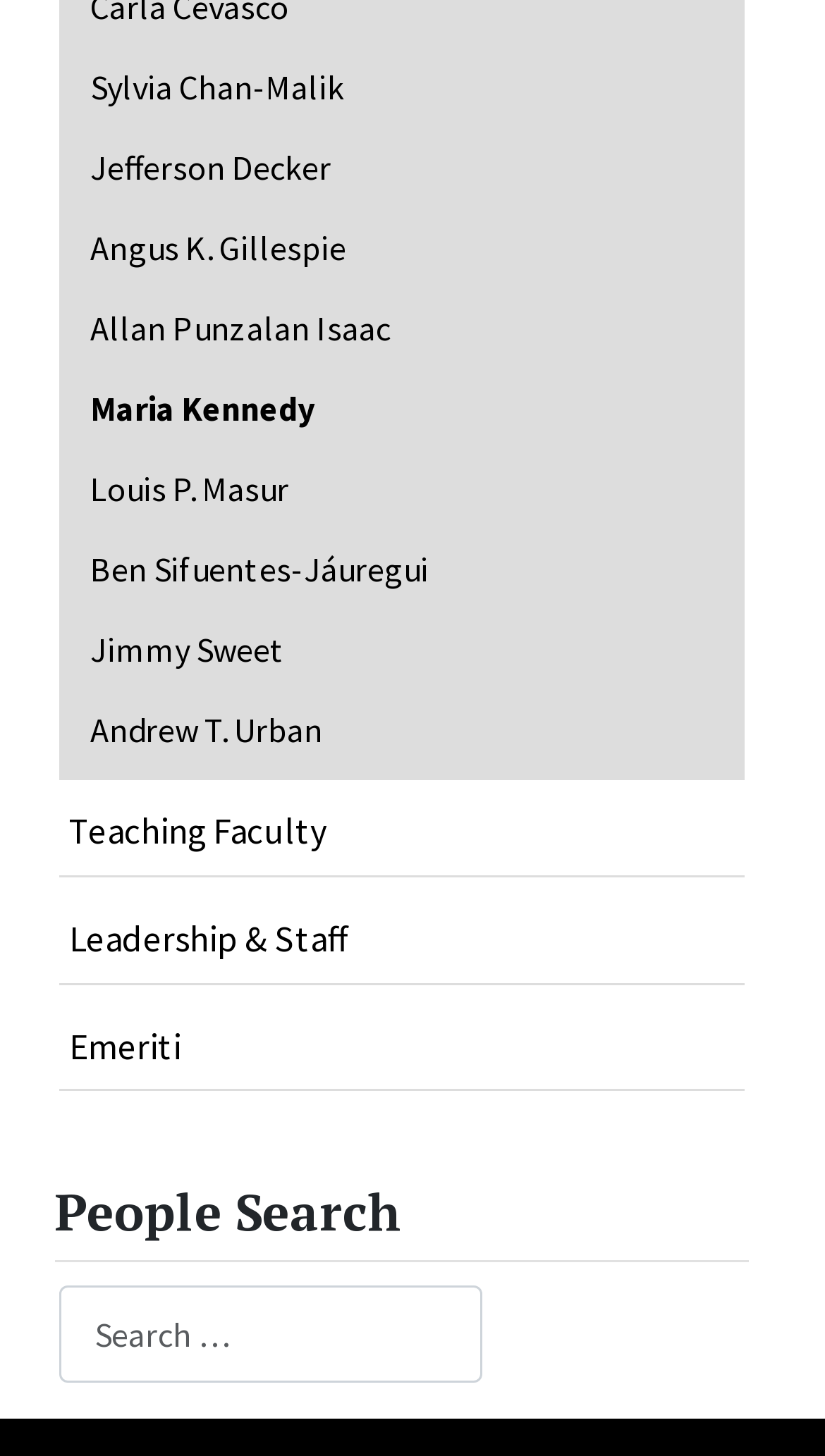Locate the UI element that matches the description Teaching Faculty in the webpage screenshot. Return the bounding box coordinates in the format (top-left x, top-left y, bottom-right x, bottom-right y), with values ranging from 0 to 1.

[0.071, 0.543, 0.904, 0.601]